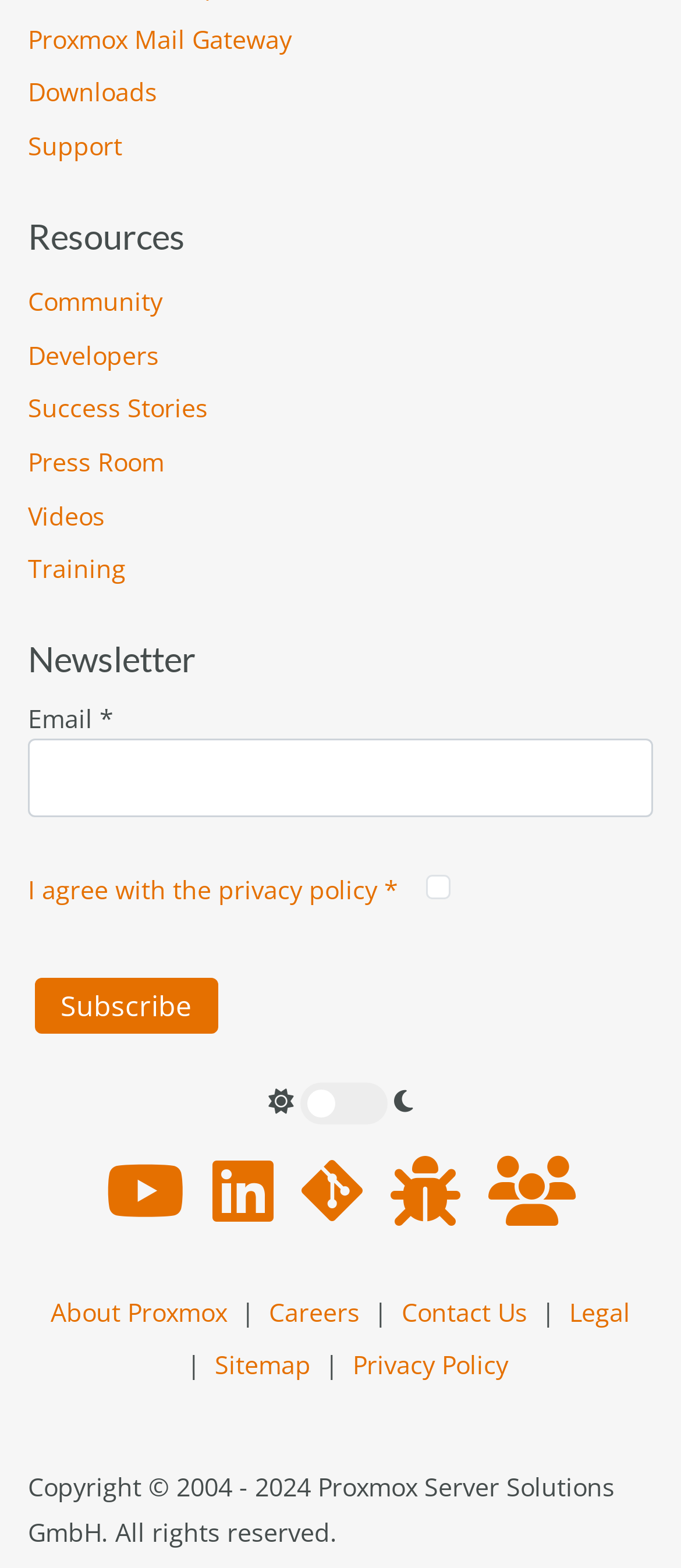Given the element description title="Proxmox on LinkedIn", specify the bounding box coordinates of the corresponding UI element in the format (top-left x, top-left y, bottom-right x, bottom-right y). All values must be between 0 and 1.

[0.312, 0.726, 0.401, 0.793]